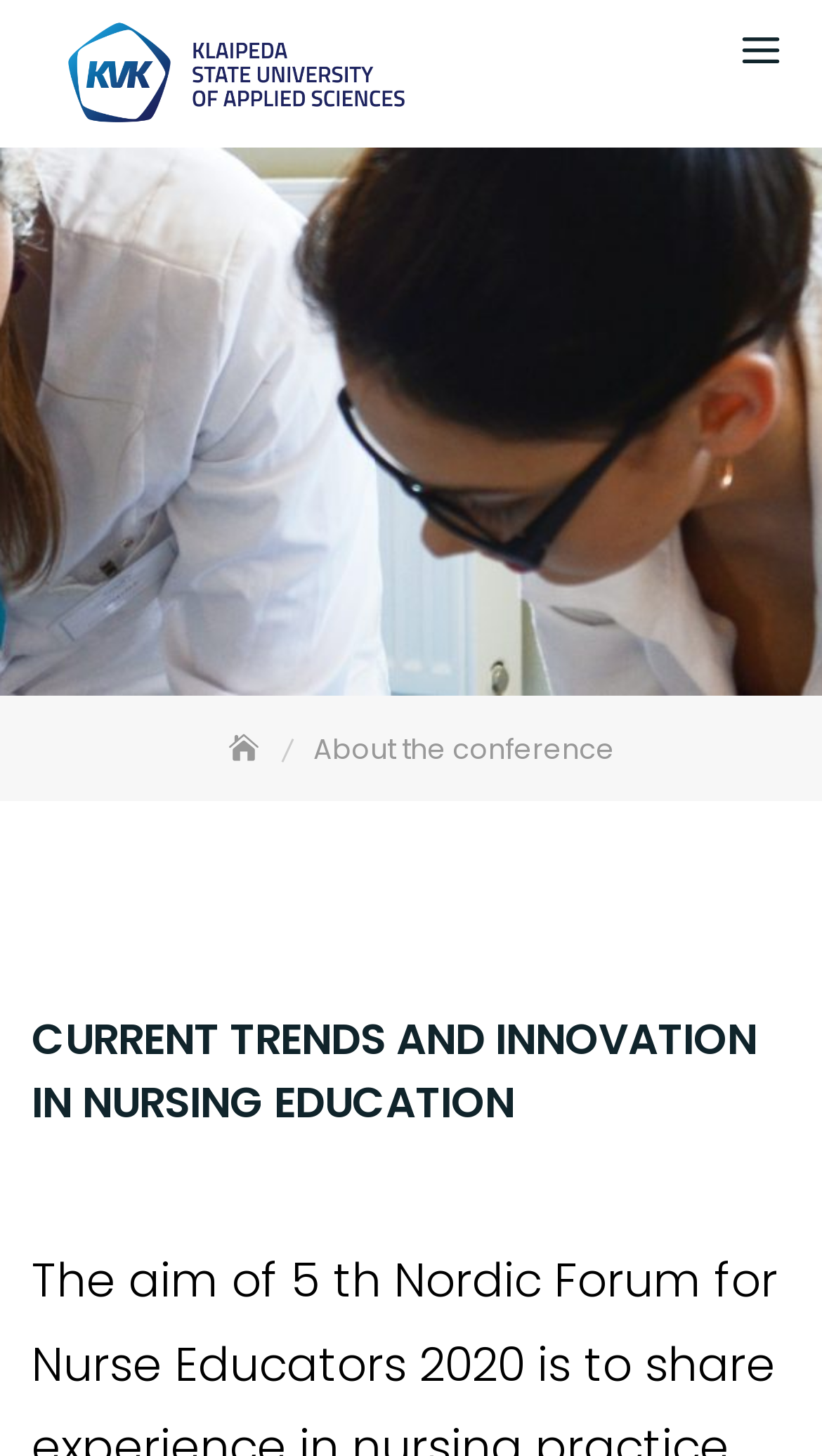What is the theme of the conference?
Could you answer the question in a detailed manner, providing as much information as possible?

Based on the webpage, I can see that the conference is about nursing education, specifically focusing on current trends and innovation in this field, as indicated by the heading 'CURRENT TRENDS AND INNOVATION IN NURSING EDUCATION'.